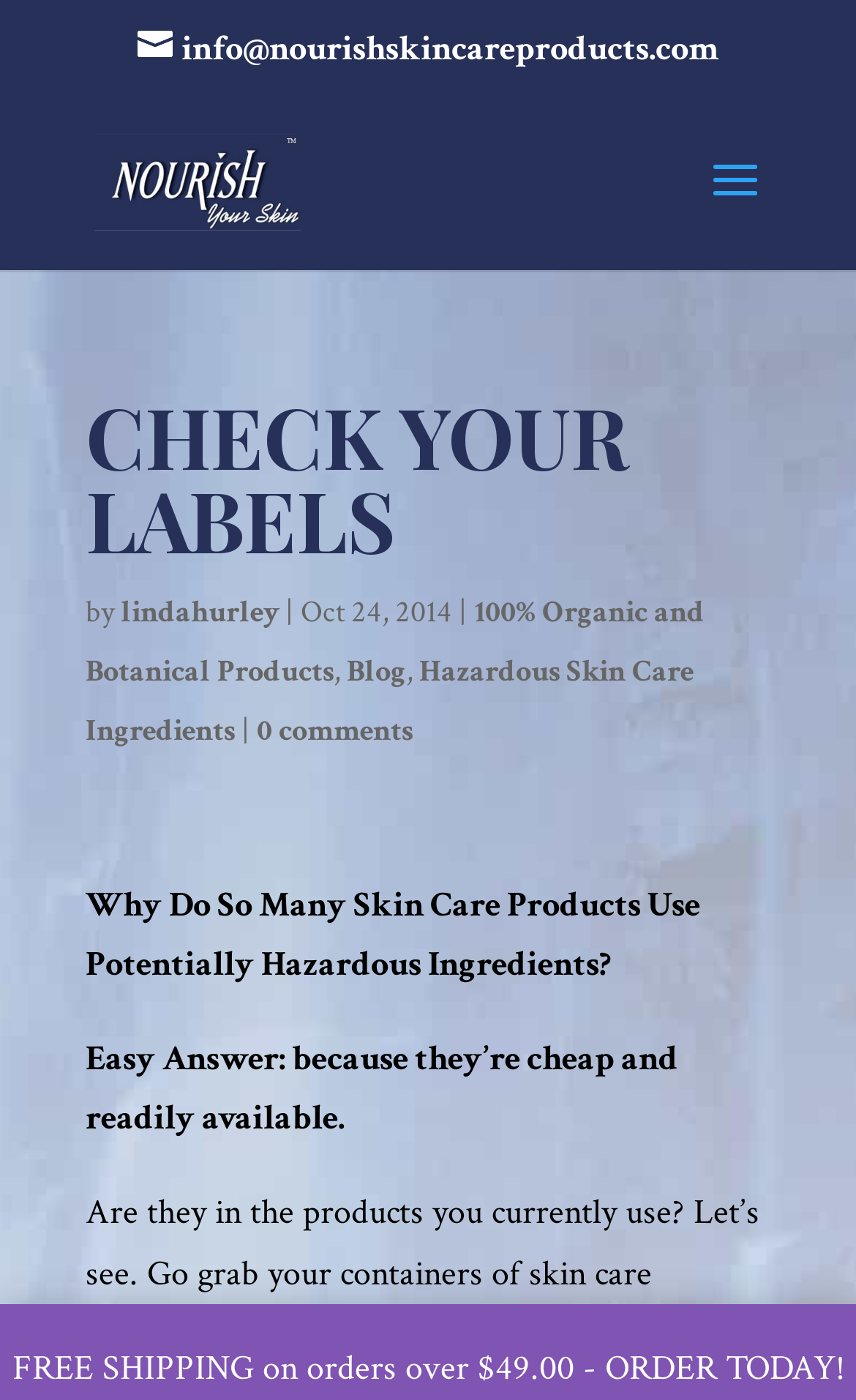Who is the author of the blog post?
Based on the visual information, provide a detailed and comprehensive answer.

The author of the blog post can be found by looking at the text below the main heading 'CHECK YOUR LABELS'. It says 'by lindahurley' which indicates that lindahurley is the author of the blog post.